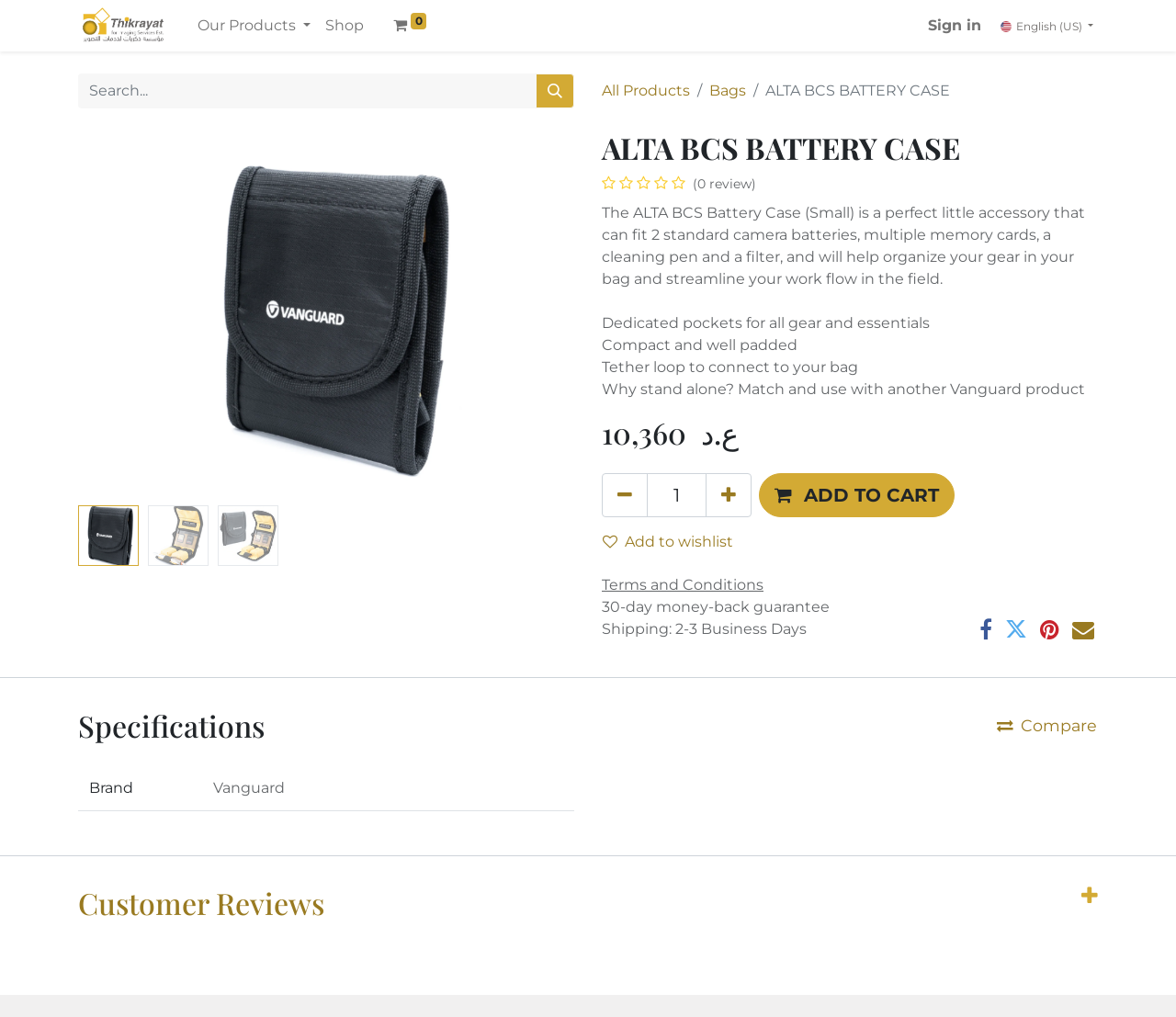Please give a succinct answer using a single word or phrase:
What is the name of the product?

ALTA BCS BATTERY CASE